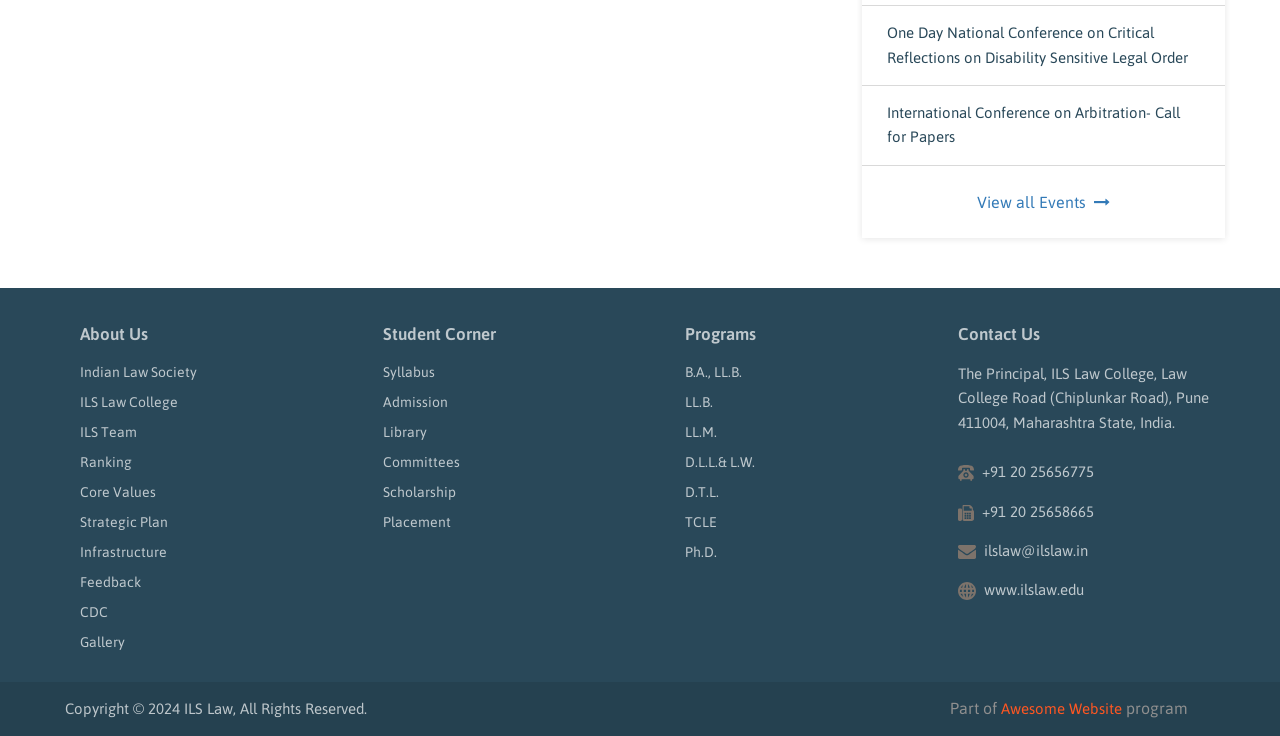Locate the bounding box coordinates of the element that should be clicked to fulfill the instruction: "View all events".

[0.673, 0.225, 0.957, 0.324]